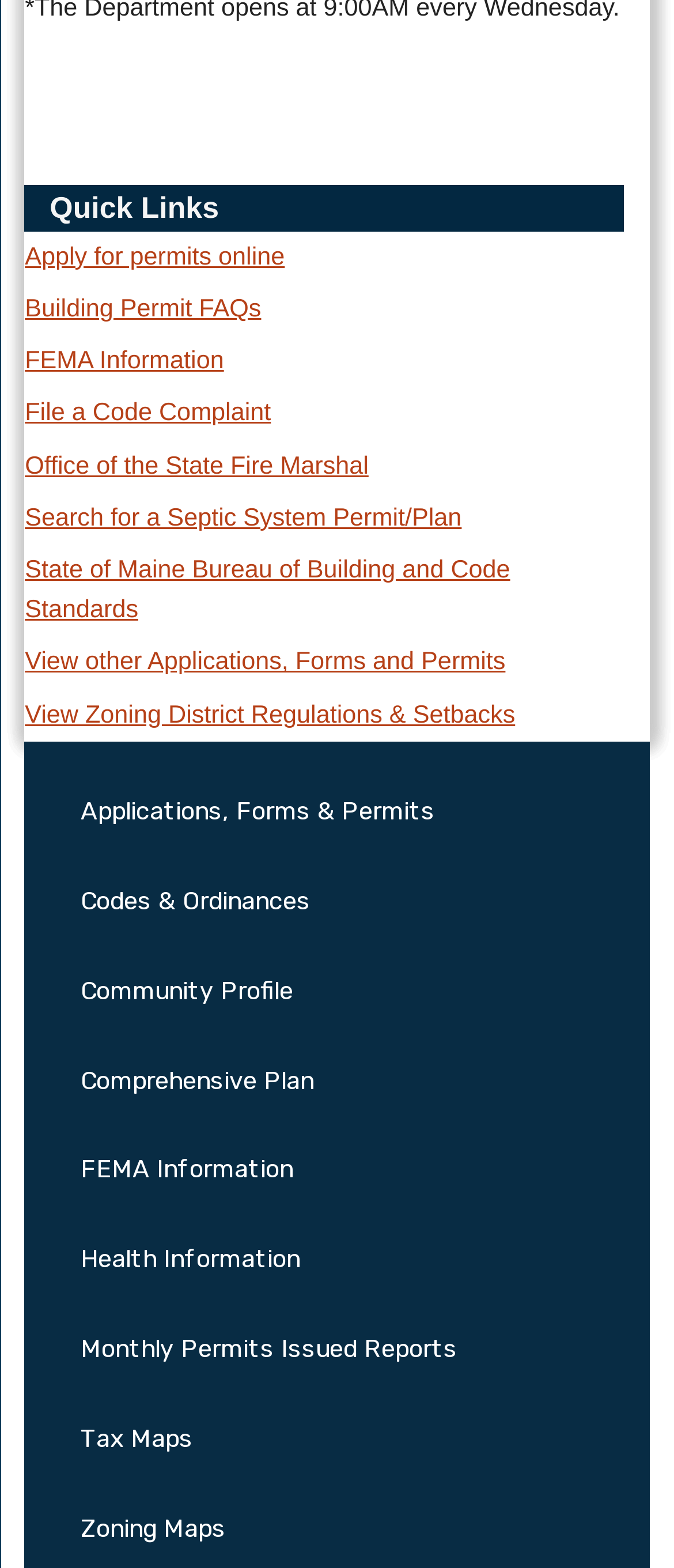Specify the bounding box coordinates of the area to click in order to follow the given instruction: "Click on 'Apply for permits online'."

[0.037, 0.155, 0.422, 0.173]